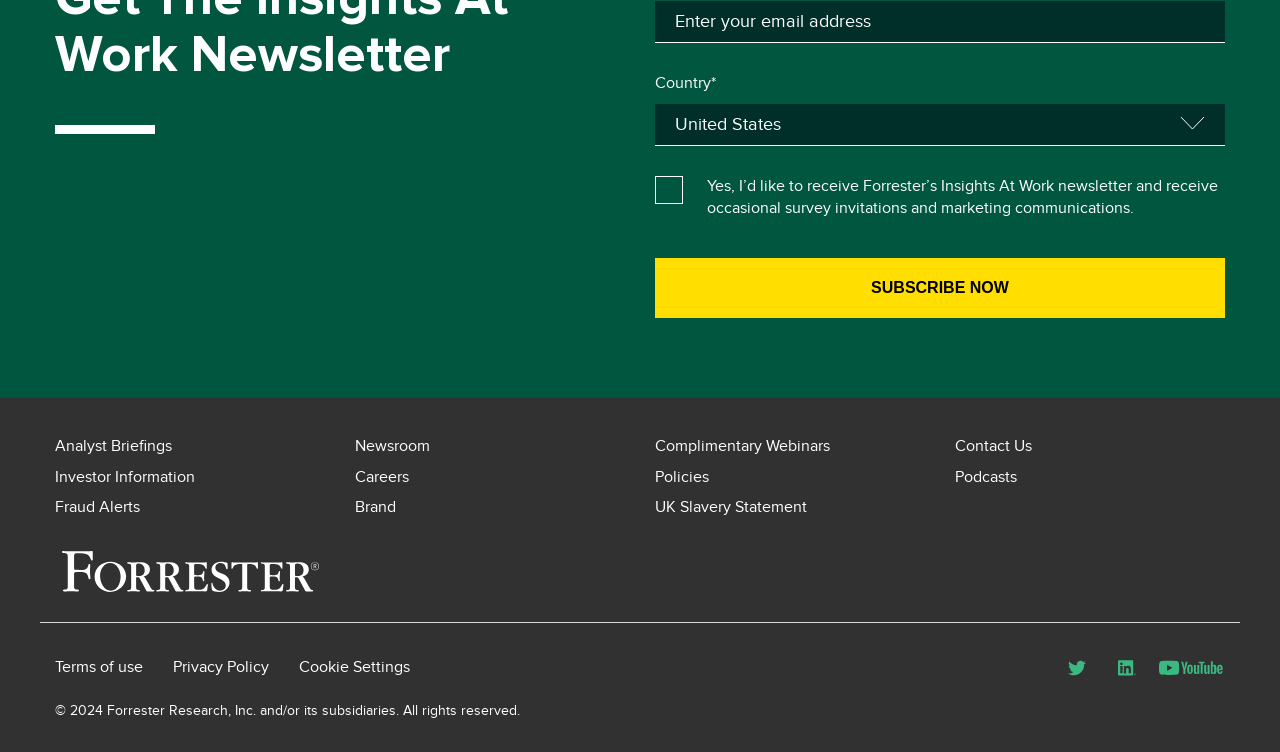What is the copyright information displayed at the bottom of the webpage?
Based on the image, provide a one-word or brief-phrase response.

2024 Forrester Research, Inc.